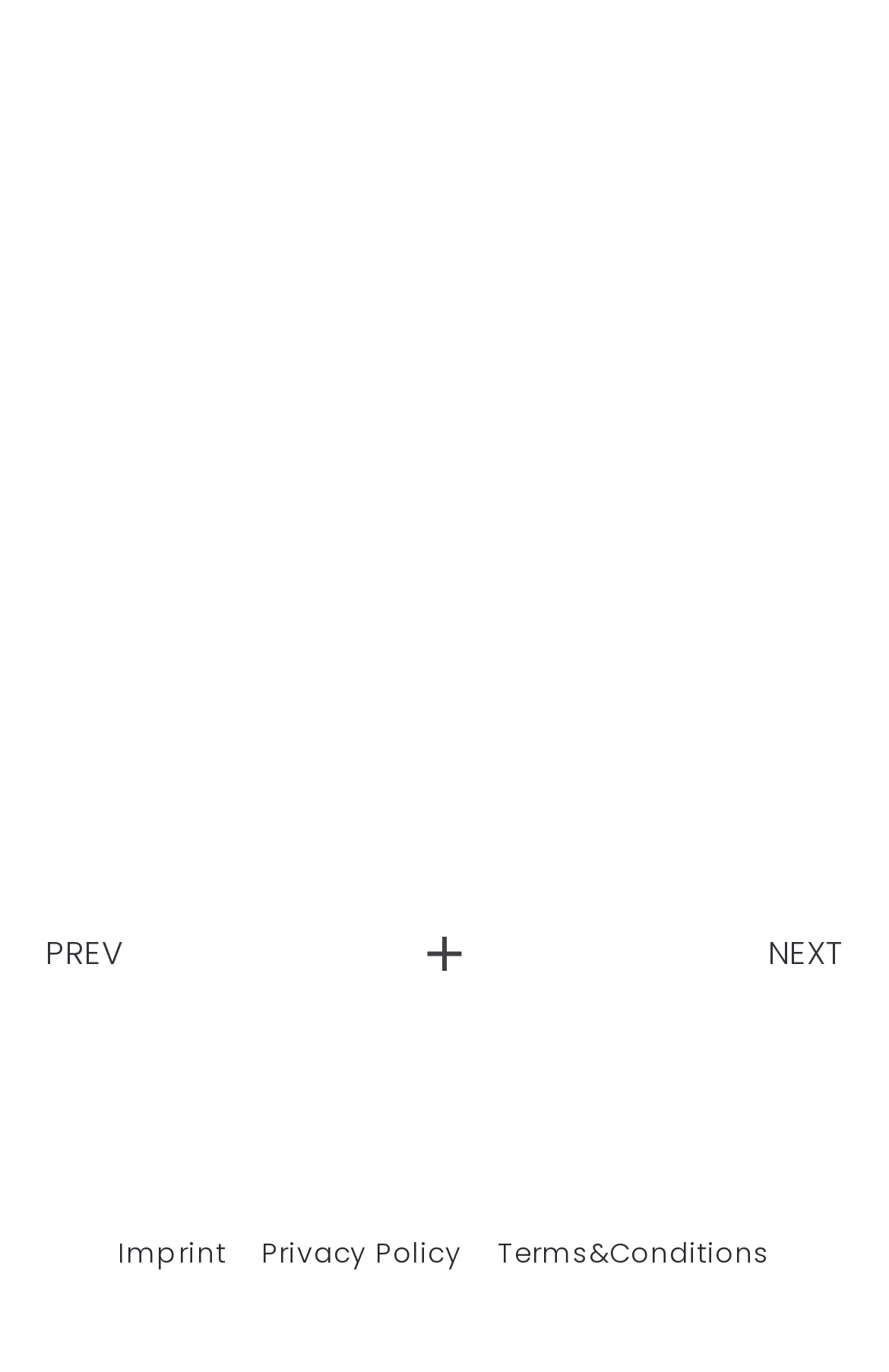What is the position of the 'NEXT' link?
Using the image, respond with a single word or phrase.

Right side